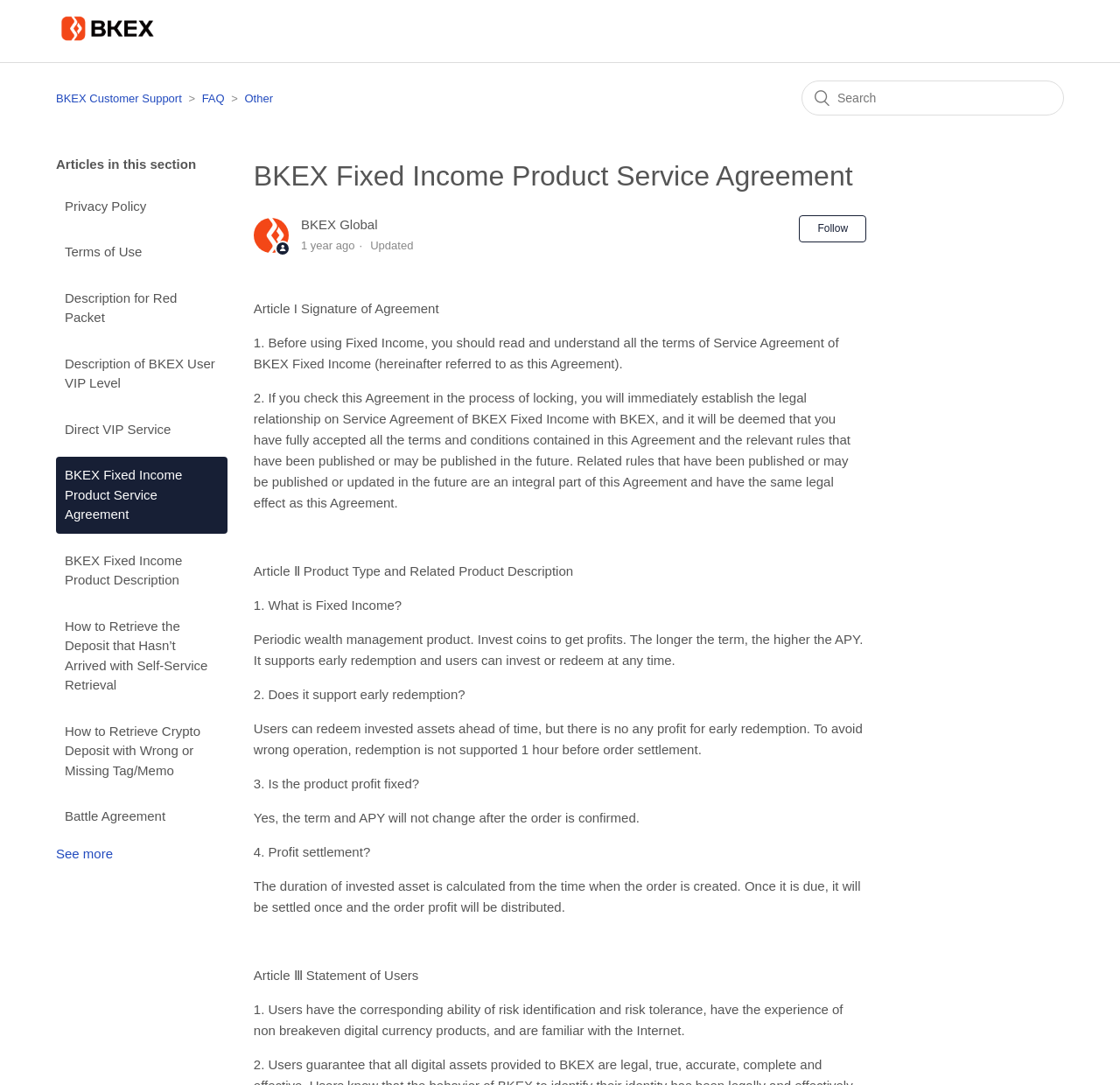What is the name of the customer support?
Answer the question with a single word or phrase, referring to the image.

BKEX Customer Support